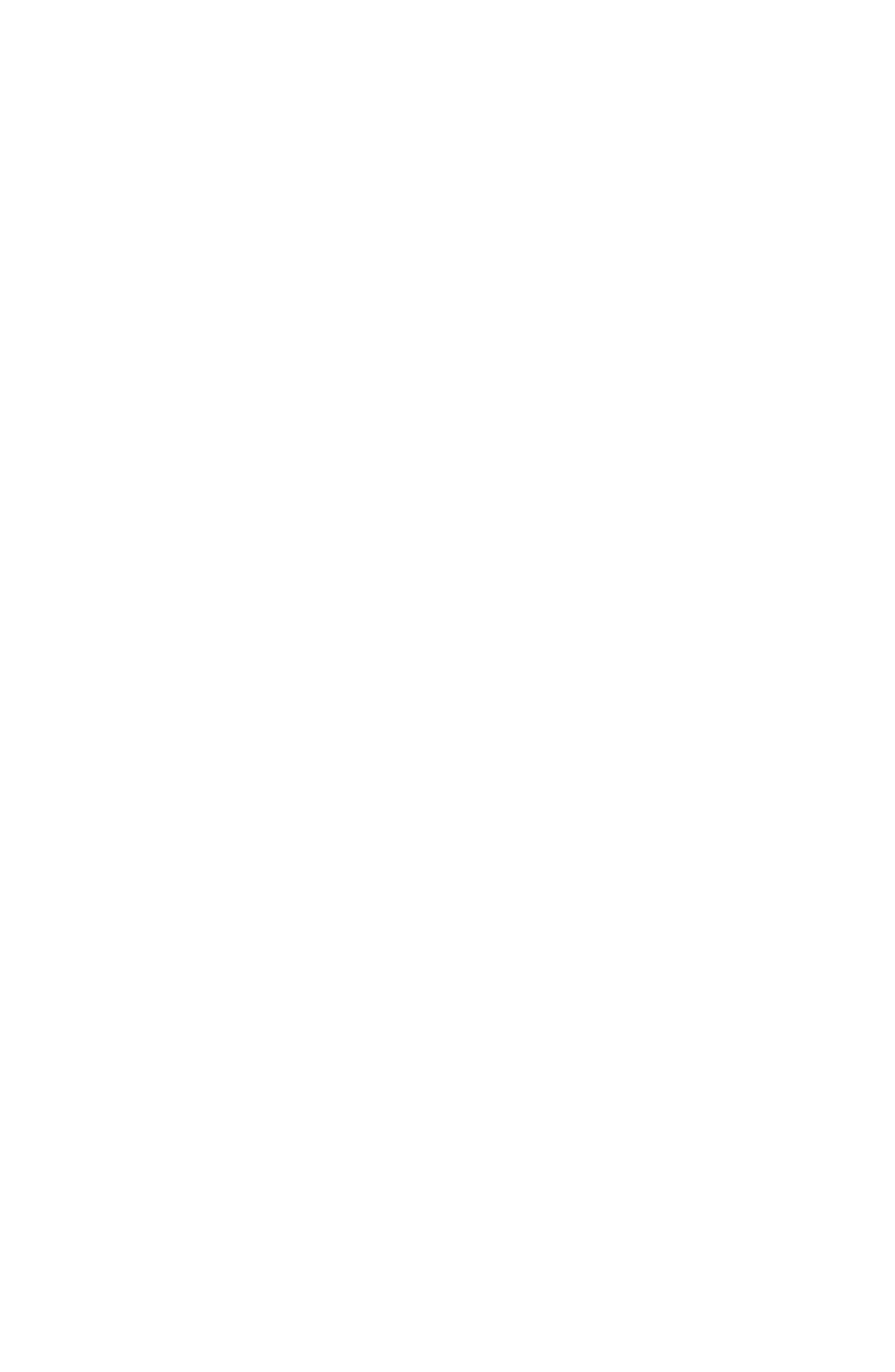What is the theme of the webpage? Observe the screenshot and provide a one-word or short phrase answer.

Plastic Surgery Website Design